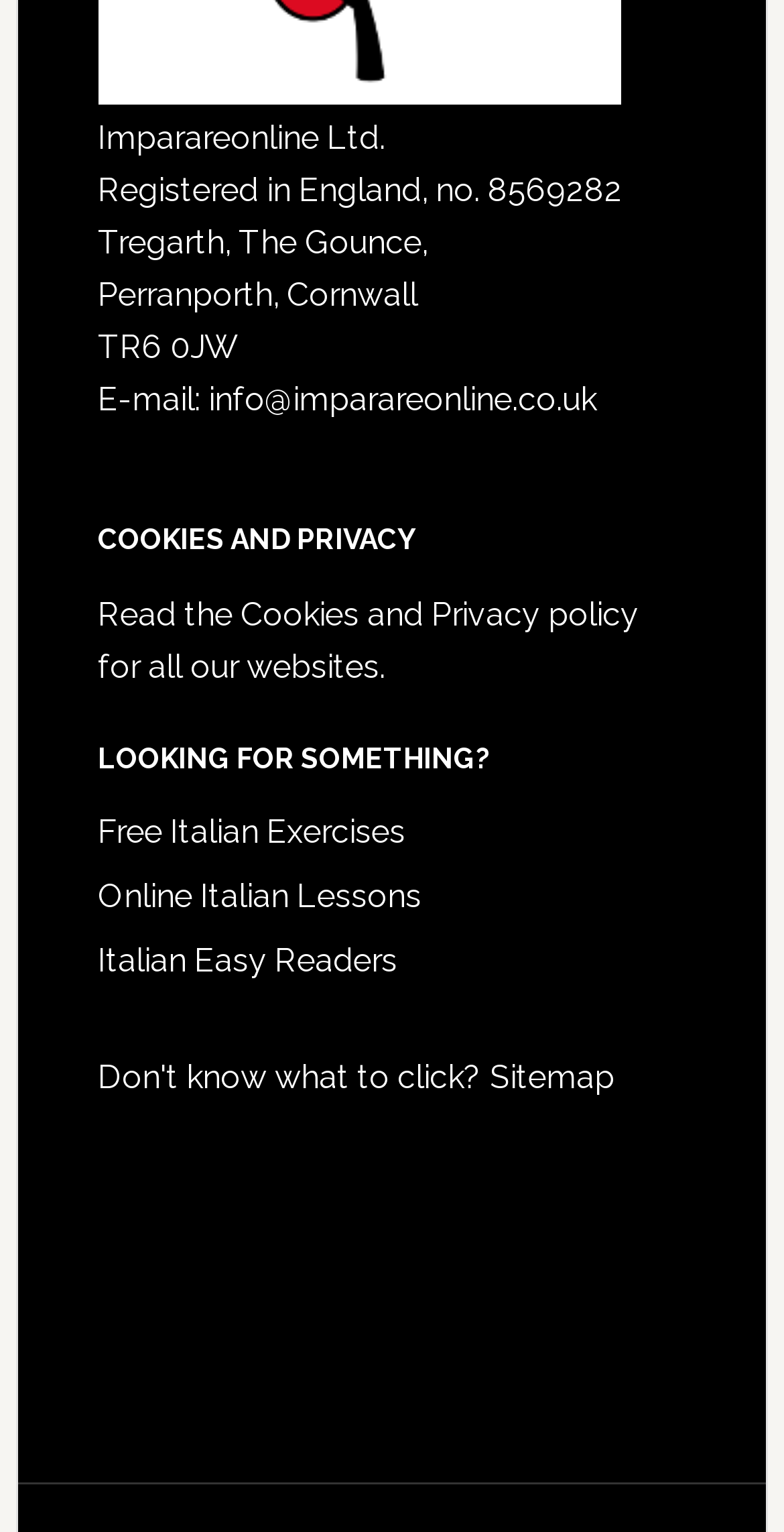Please respond to the question using a single word or phrase:
How many links are available under 'LOOKING FOR SOMETHING?'

3